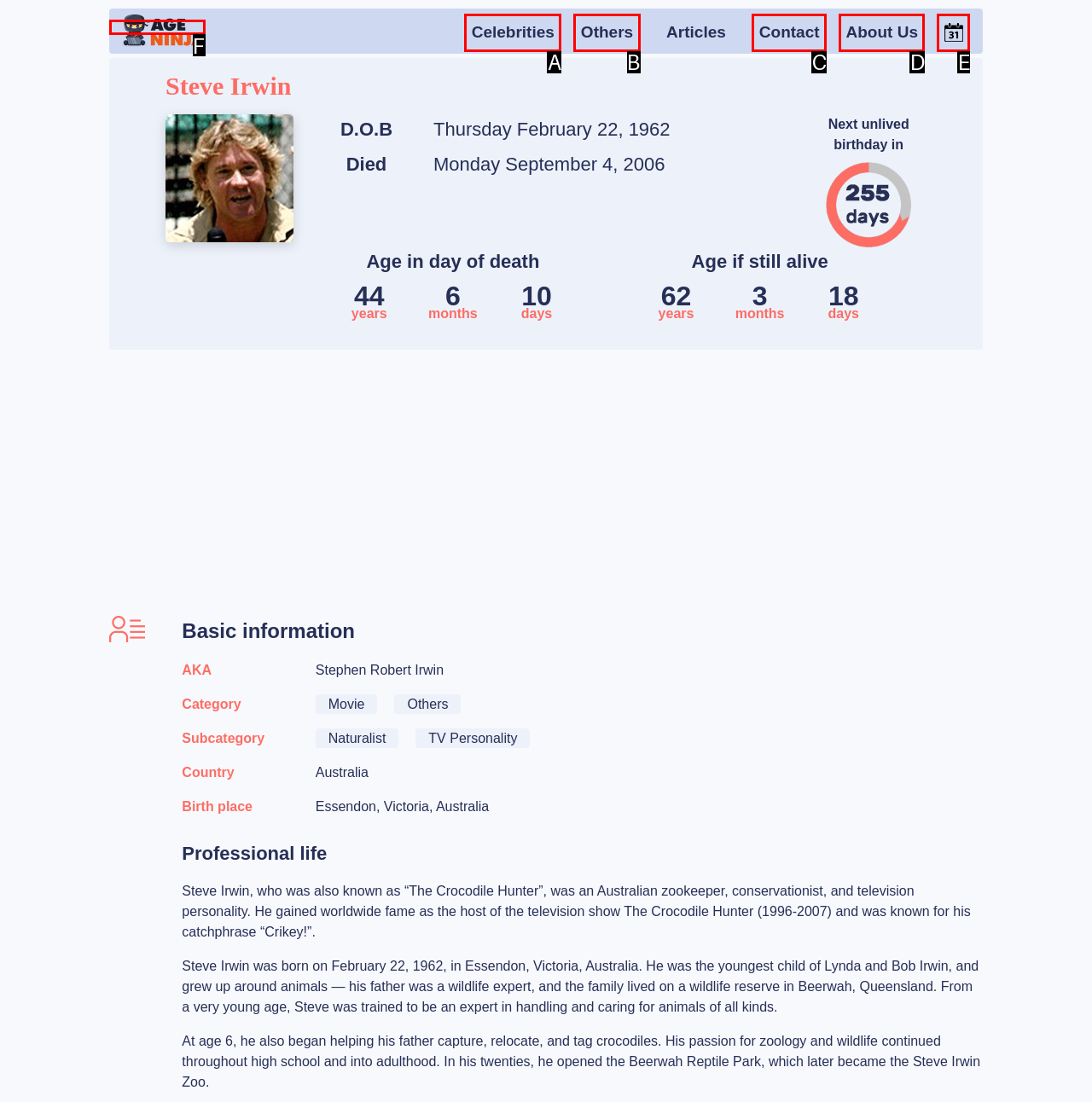Choose the option that aligns with the description: Privacy Policy
Respond with the letter of the chosen option directly.

None